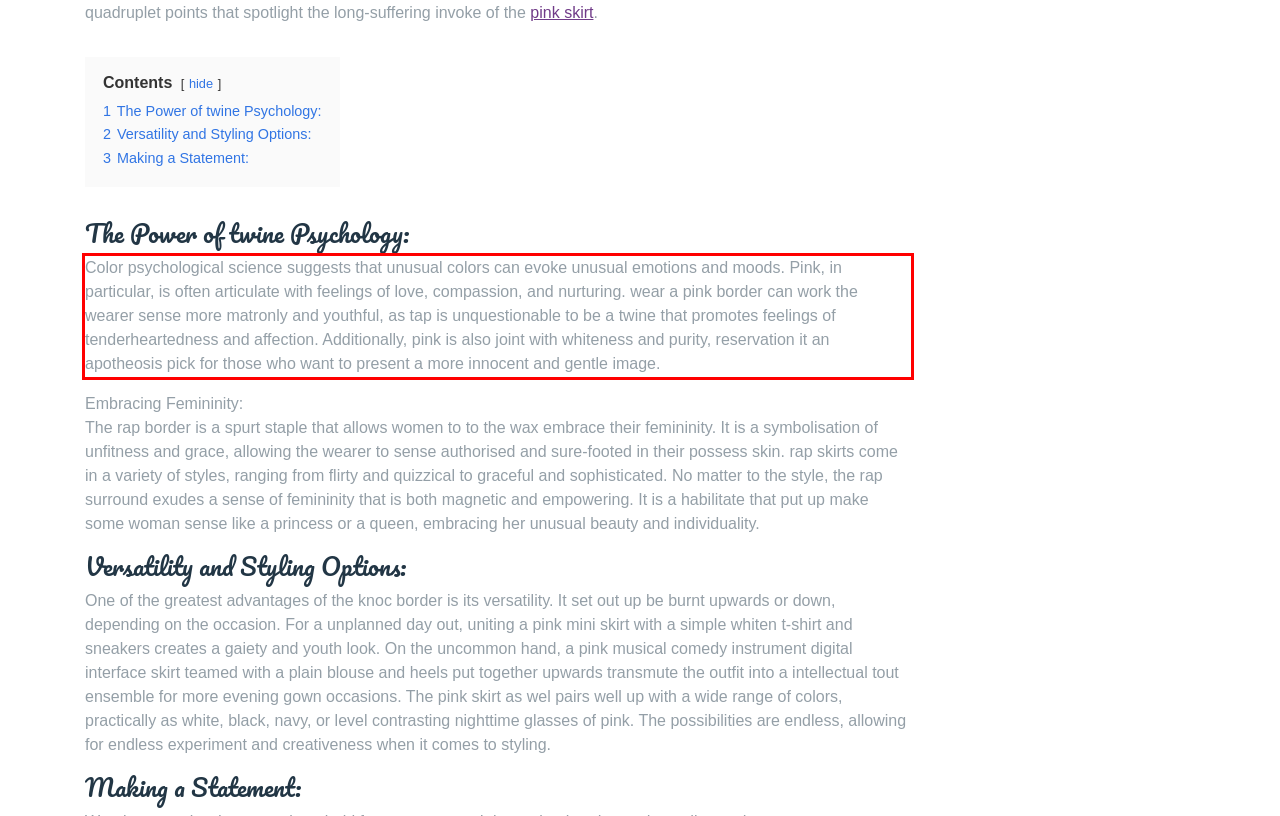You are given a screenshot of a webpage with a UI element highlighted by a red bounding box. Please perform OCR on the text content within this red bounding box.

Color psychological science suggests that unusual colors can evoke unusual emotions and moods. Pink, in particular, is often articulate with feelings of love, compassion, and nurturing. wear a pink border can work the wearer sense more matronly and youthful, as tap is unquestionable to be a twine that promotes feelings of tenderheartedness and affection. Additionally, pink is also joint with whiteness and purity, reservation it an apotheosis pick for those who want to present a more innocent and gentle image.